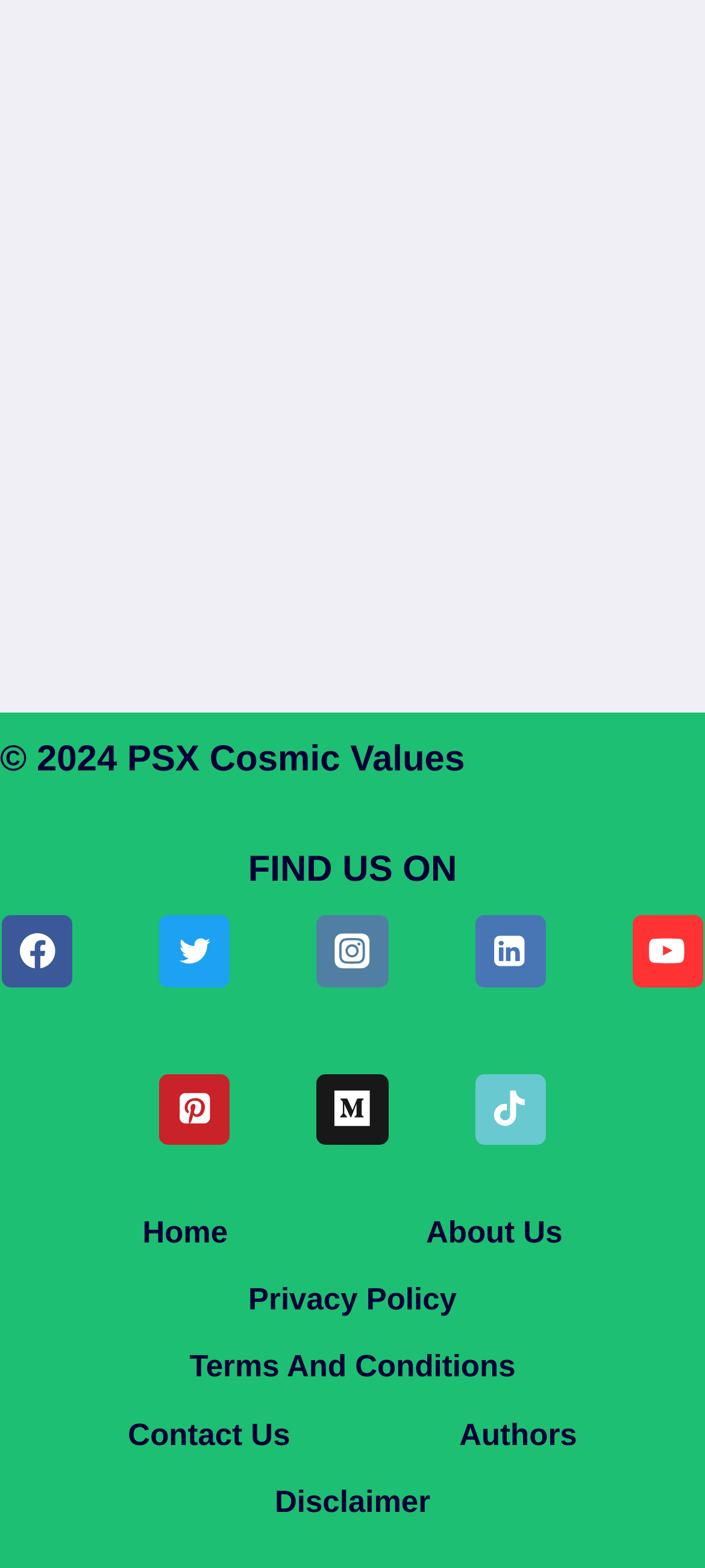Use a single word or phrase to answer the question:
How many social media links are there?

7